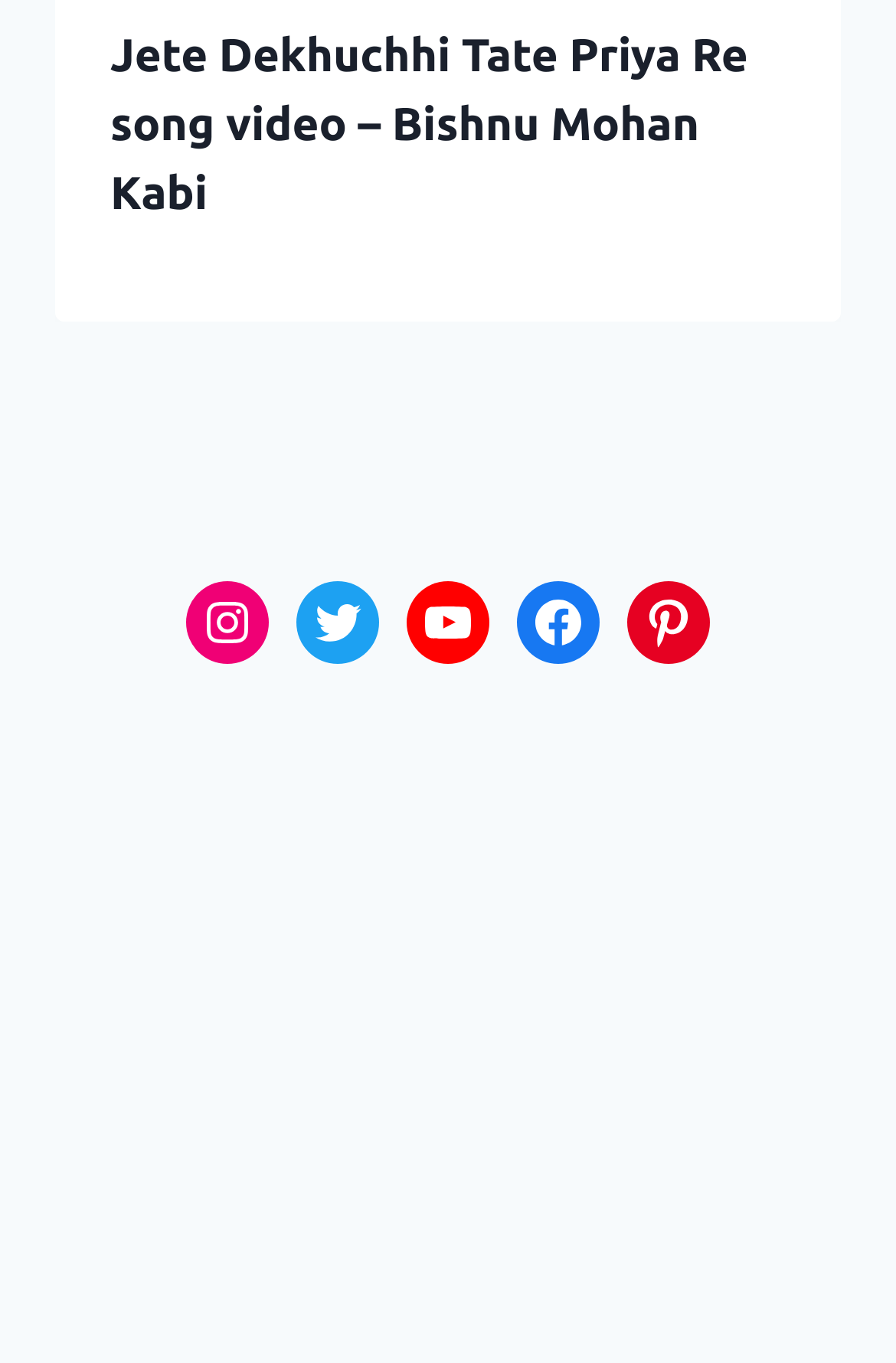Using the provided element description: "Pinterest", determine the bounding box coordinates of the corresponding UI element in the screenshot.

[0.7, 0.427, 0.792, 0.488]